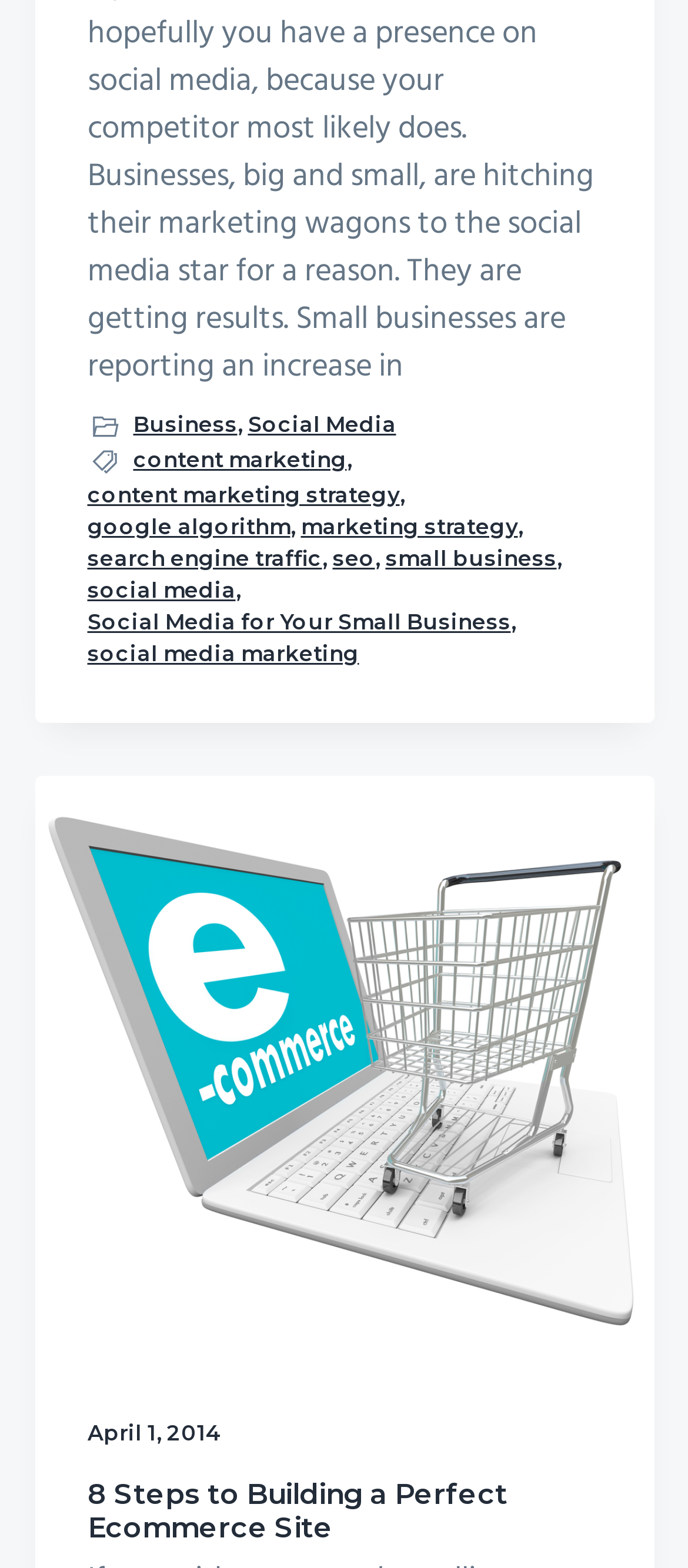Answer this question using a single word or a brief phrase:
What is the category of the link 'Social Media for Your Small Business'?

Social Media